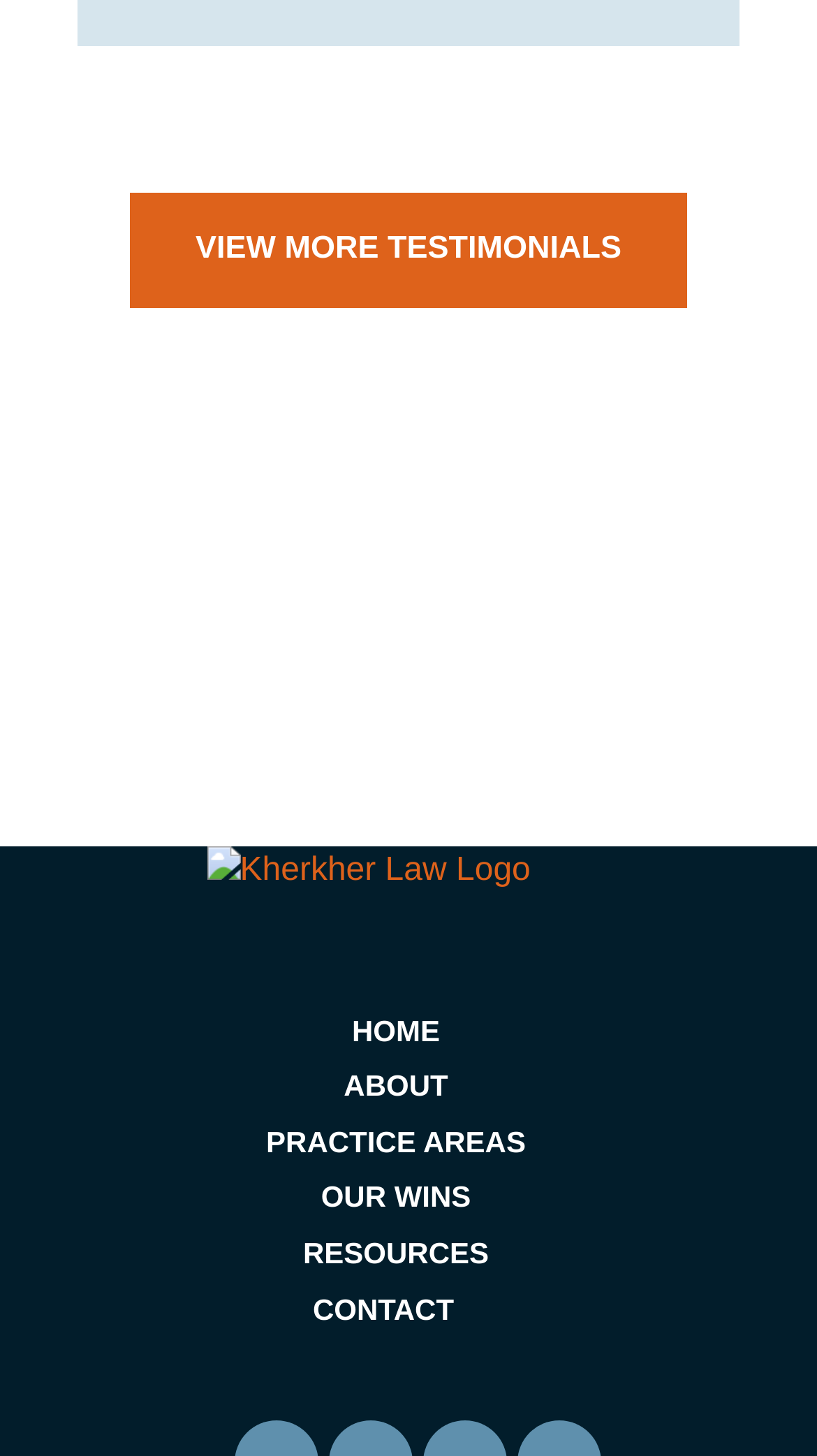Calculate the bounding box coordinates for the UI element based on the following description: "April 1, 2021March 27, 2021". Ensure the coordinates are four float numbers between 0 and 1, i.e., [left, top, right, bottom].

None